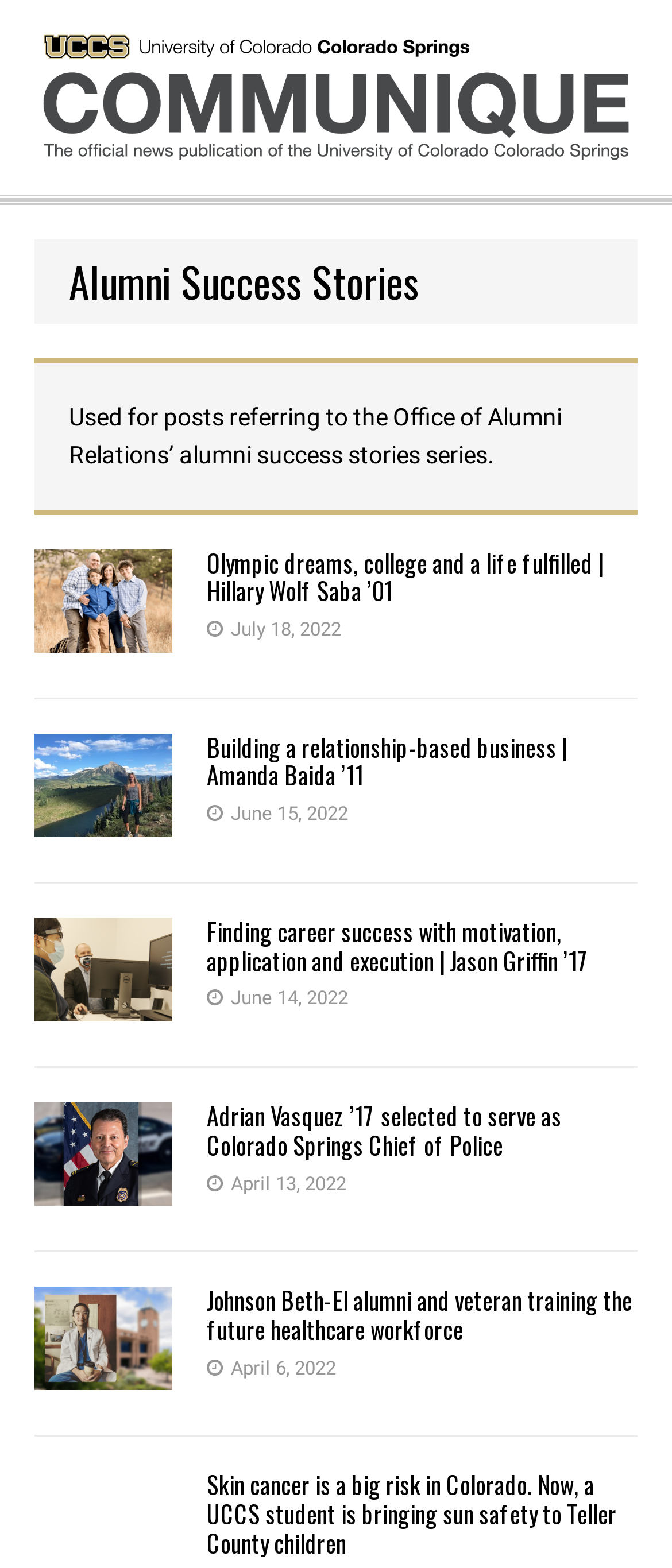Could you find the bounding box coordinates of the clickable area to complete this instruction: "Read the story of Johnson Beth-El alumni"?

[0.308, 0.818, 0.941, 0.859]